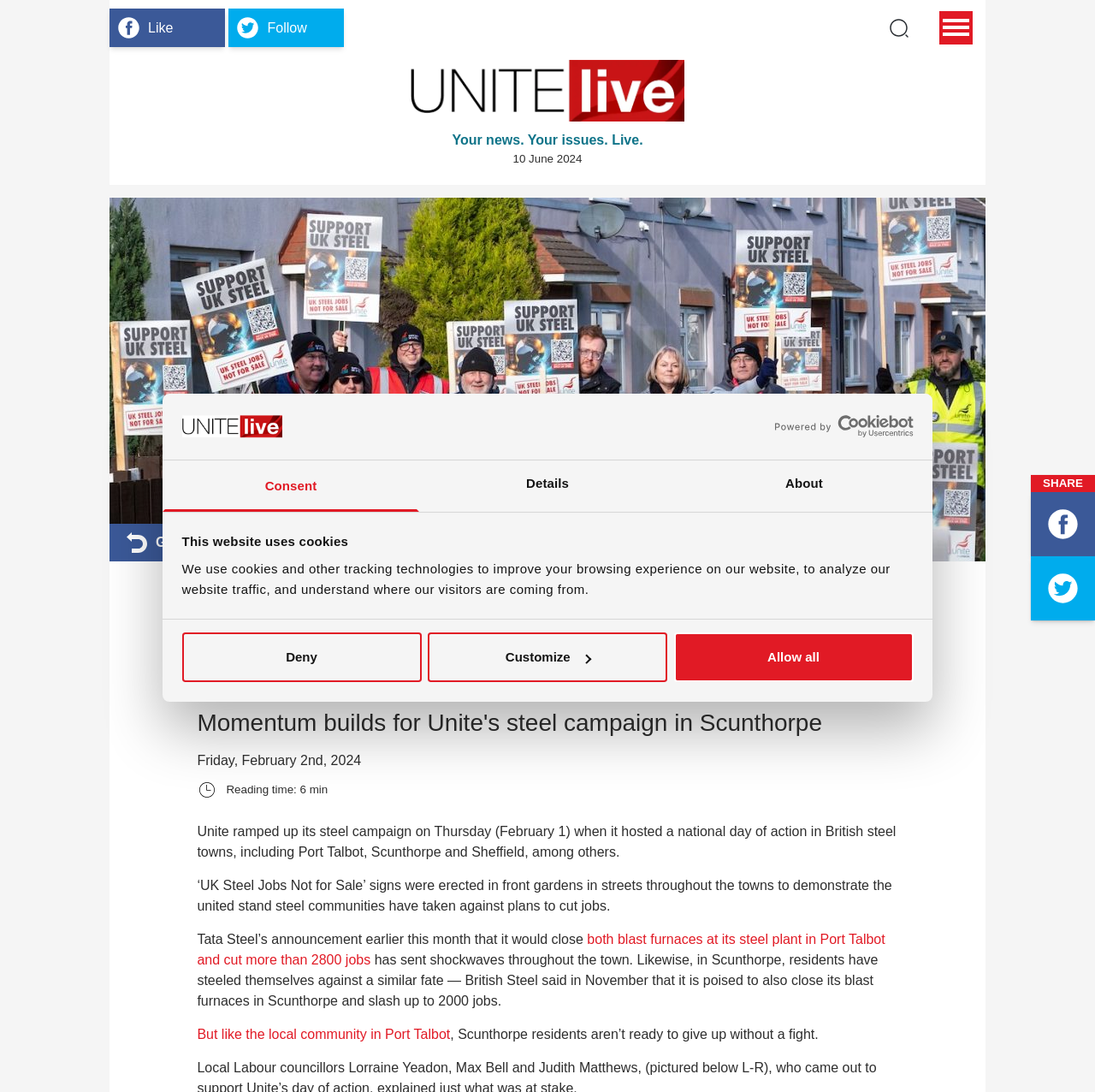Kindly respond to the following question with a single word or a brief phrase: 
What is the website's main topic?

Steel industry news